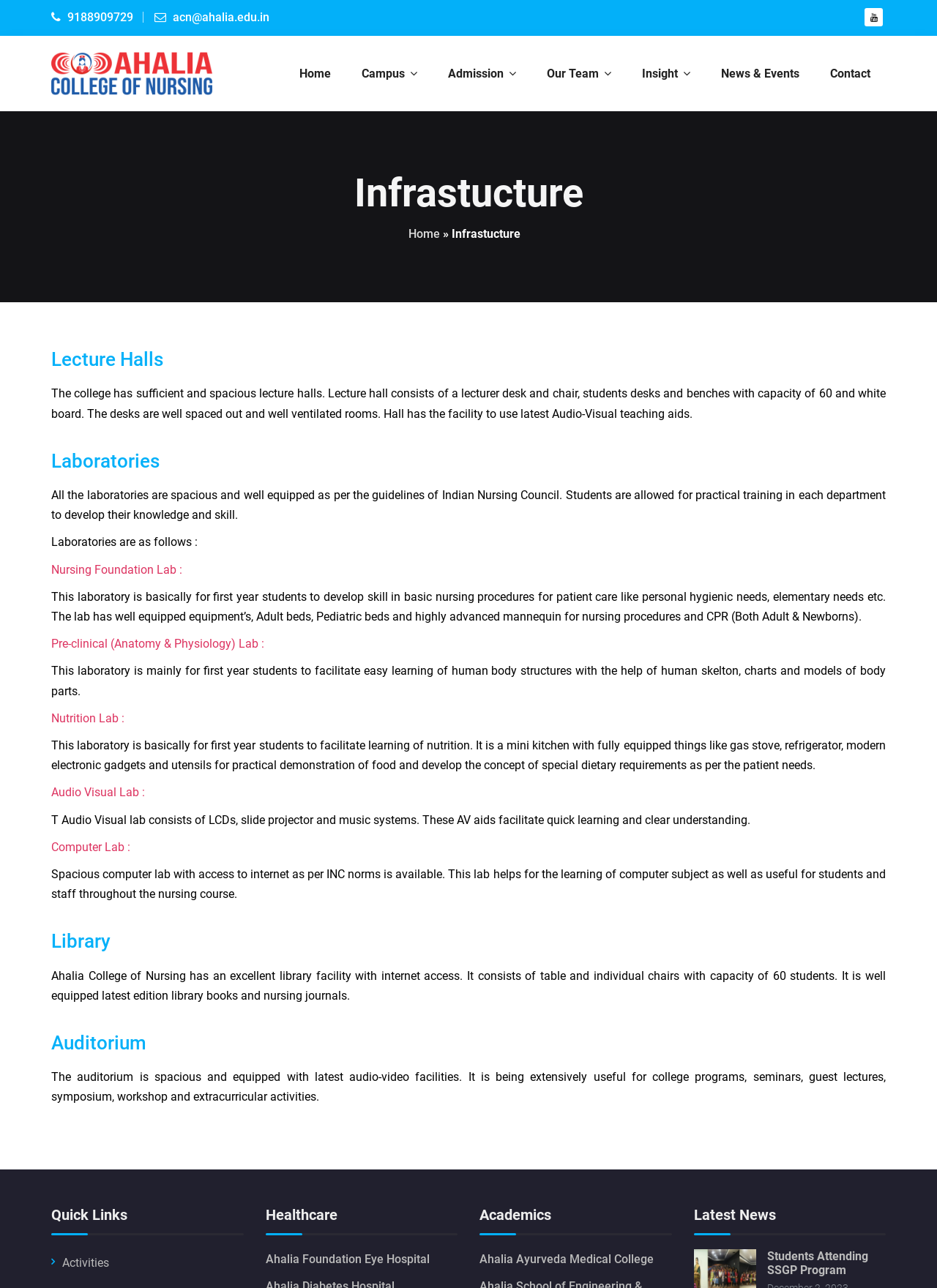Pinpoint the bounding box coordinates of the clickable area needed to execute the instruction: "View the Admission page". The coordinates should be specified as four float numbers between 0 and 1, i.e., [left, top, right, bottom].

[0.462, 0.045, 0.567, 0.069]